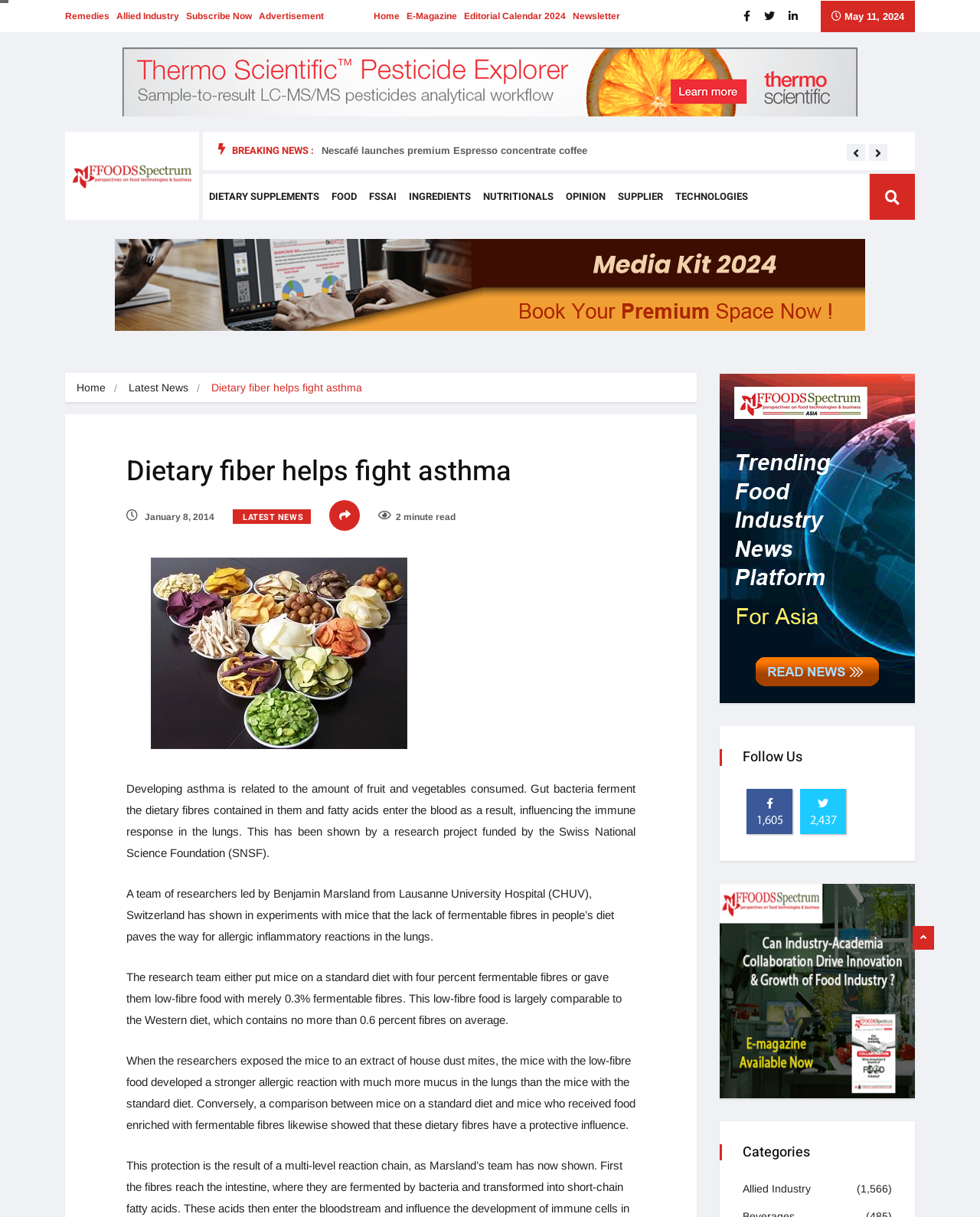What is the name of the research project mentioned in the article?
From the image, respond using a single word or phrase.

Swiss National Science Foundation (SNSF)